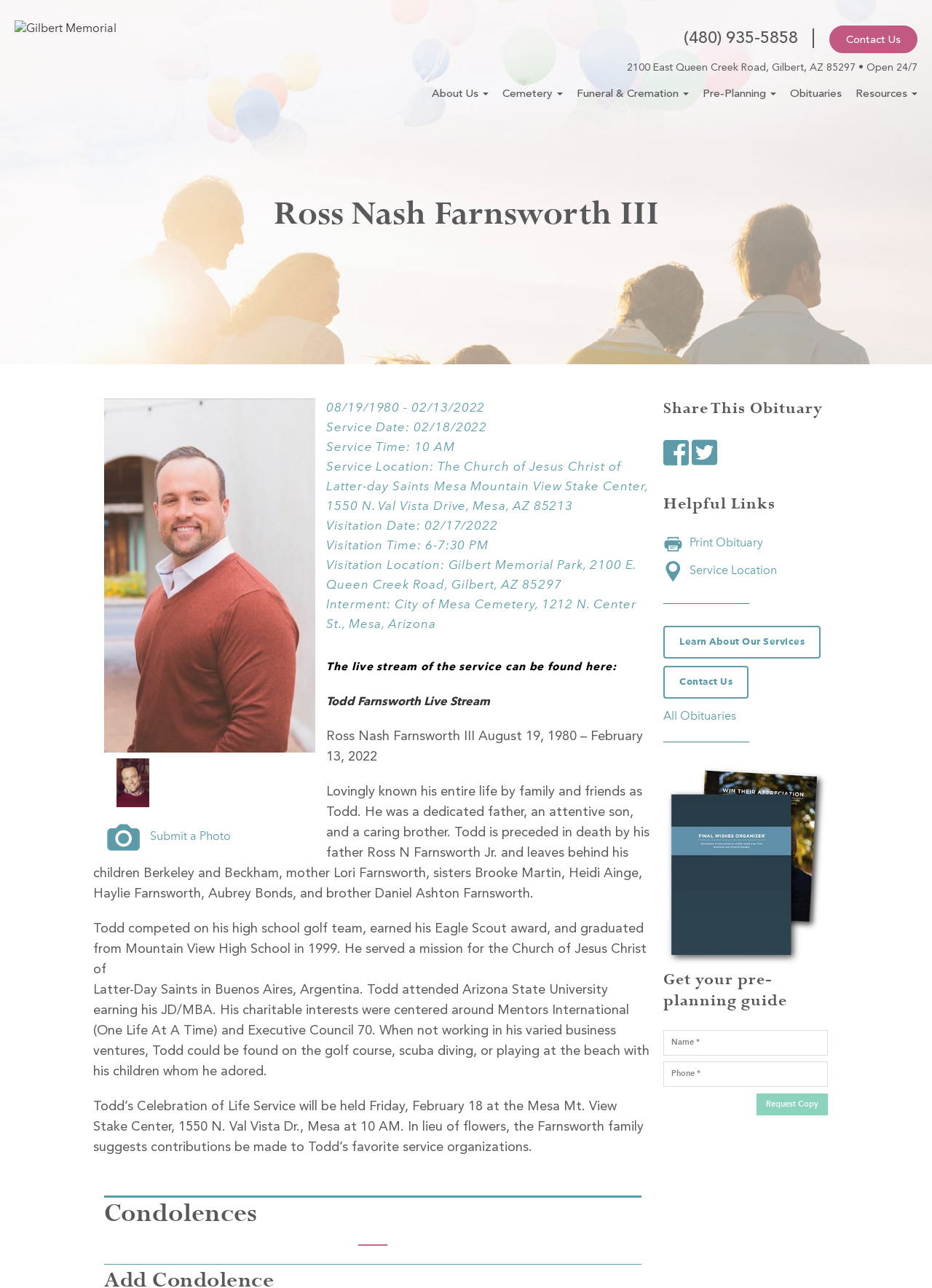Locate and generate the text content of the webpage's heading.

Ross Nash Farnsworth III